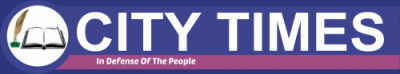Describe every aspect of the image in depth.

The image features the logo of "CITY TIMES," prominently displayed against a vibrant blue background. The logo includes the name "CITY TIMES" in bold, white letters, which captures attention with its modern font. Beneath the name, a tagline reads "In Defense Of The People," emphasizing the publication's commitment to advocacy and community representation. Accompanying the text is a circular emblem depicting an open book alongside a quill, symbolizing journalism, knowledge, and the importance of information dissemination. This visual blend reflects the publication's focus on delivering news with integrity and a dedication to serving the public interest.